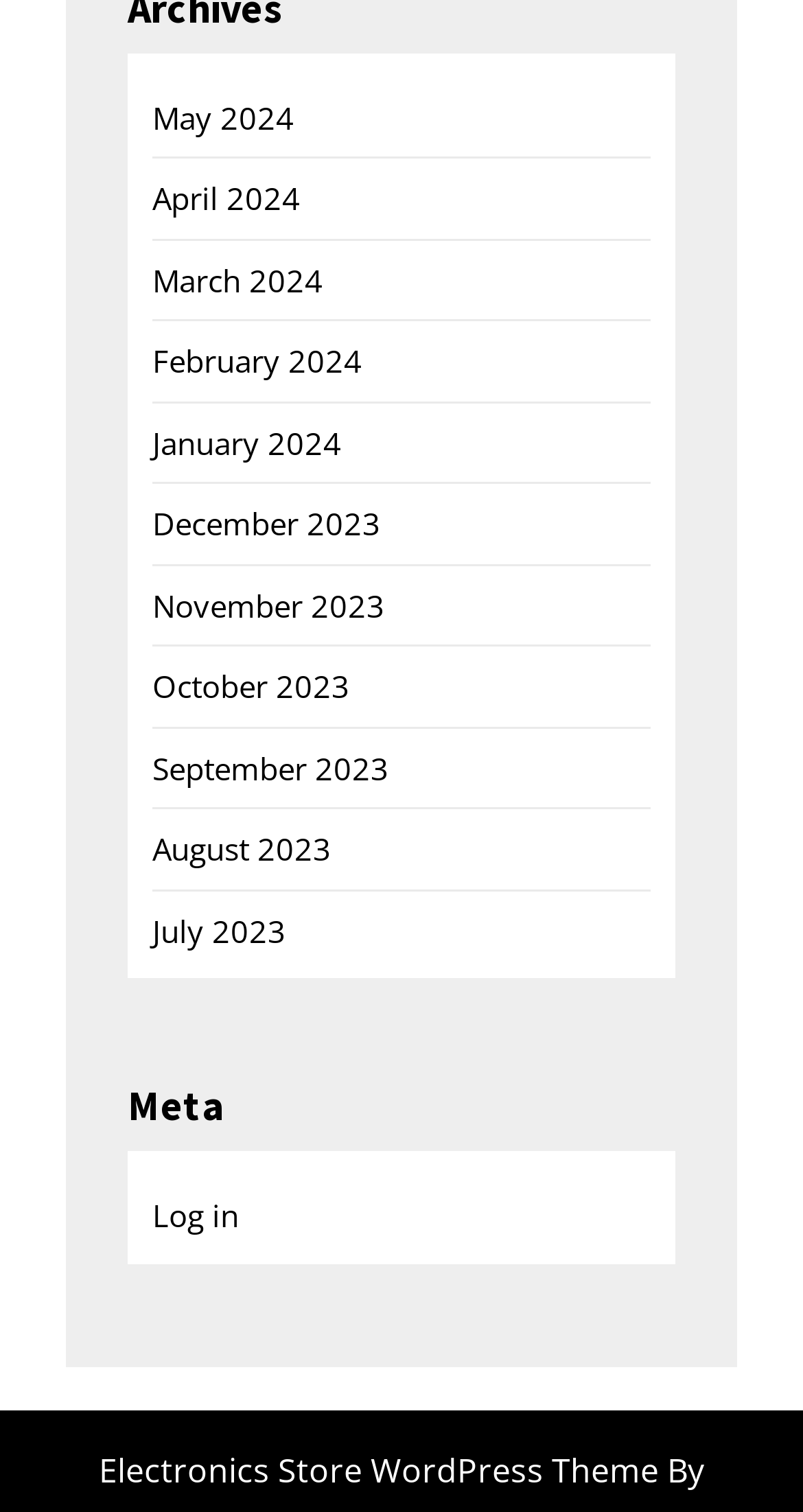From the image, can you give a detailed response to the question below:
Is there a sidebar on the webpage?

I found an element with the description 'complementary sidebar-2' which suggests that there is a sidebar on the webpage.